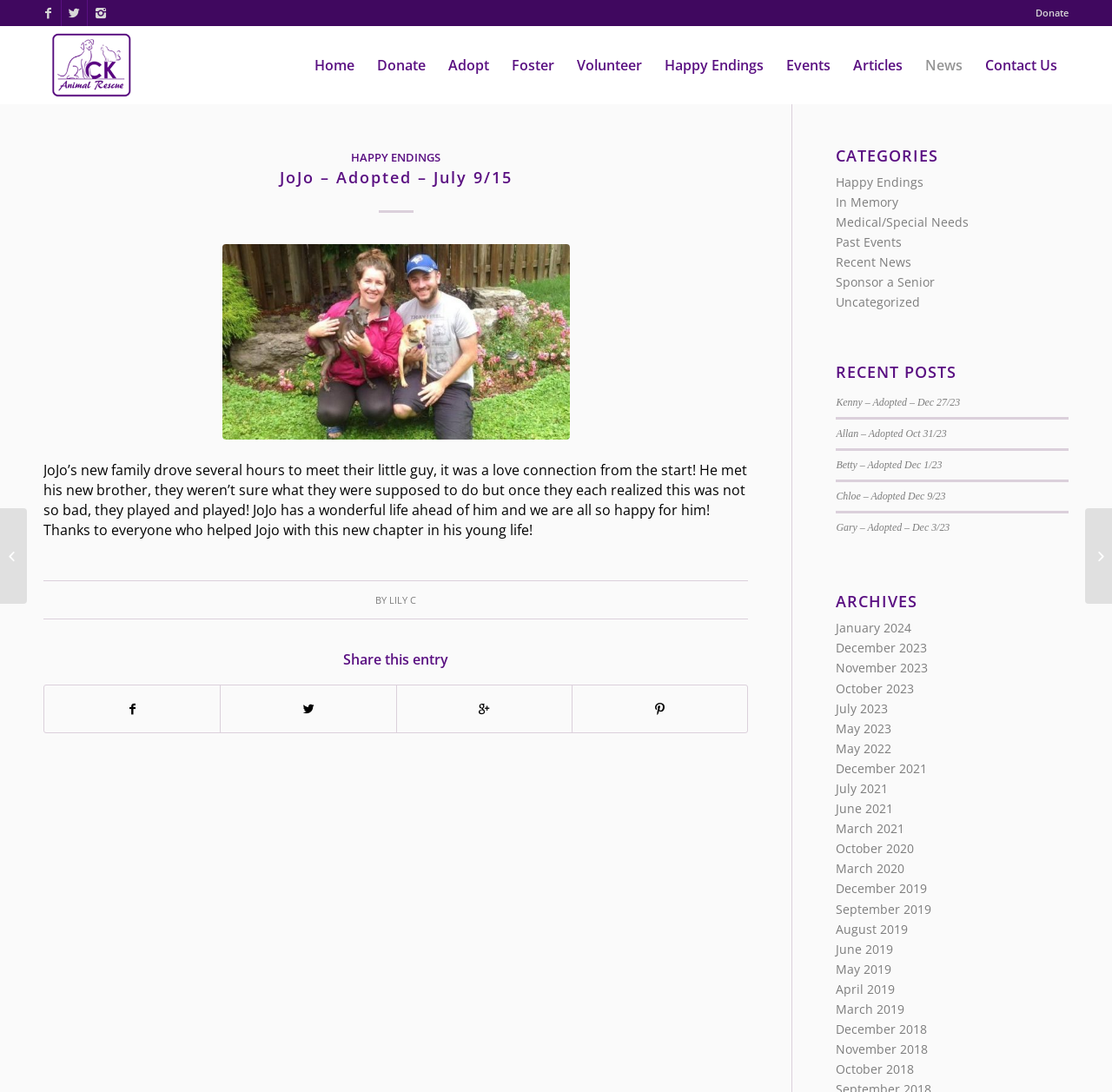Present a detailed account of what is displayed on the webpage.

This webpage is about CK Animal Rescue, an organization that helps animals find new homes. At the top of the page, there is a navigation menu with links to different sections of the website, including "Home", "Donate", "Adopt", "Foster", "Volunteer", "Happy Endings", "Events", "Articles", "News", and "Contact Us". 

Below the navigation menu, there is a main section that takes up most of the page. This section is divided into two parts. On the left side, there is an article about a dog named JoJo, who was adopted on July 9, 2015. The article includes a heading with JoJo's name and adoption date, followed by a paragraph describing JoJo's new life with his adoptive family. There are also links to share the article on social media.

On the right side of the main section, there are three columns of links. The top column is labeled "CATEGORIES" and includes links to different categories of articles, such as "Happy Endings", "In Memory", and "Medical/Special Needs". The middle column is labeled "RECENT POSTS" and includes links to recent articles about animal adoptions. The bottom column is labeled "ARCHIVES" and includes links to articles from different months and years, dating back to 2018.

At the bottom of the page, there are two links to other articles about animal adoptions, one on the left side and one on the right side.